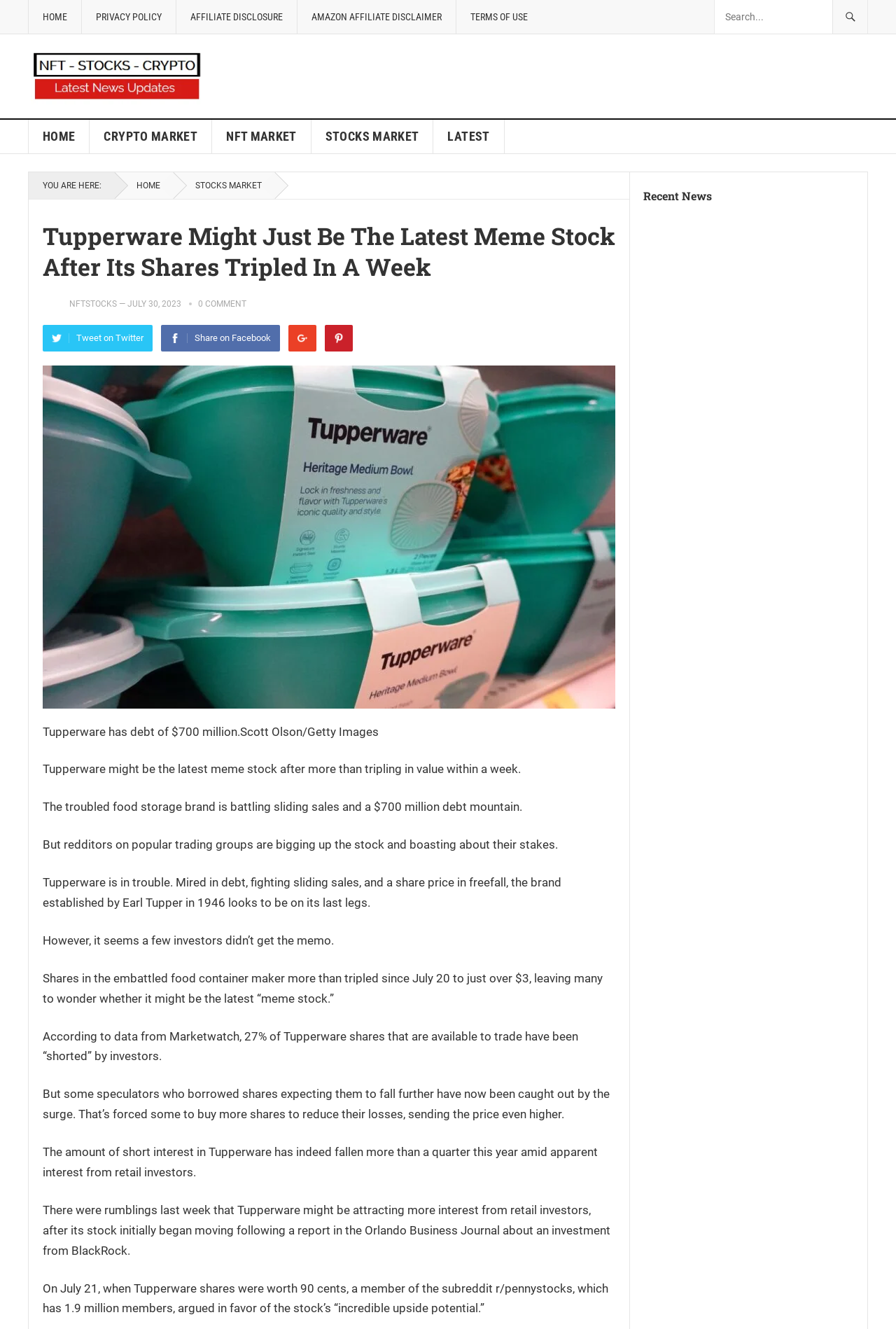Refer to the image and provide an in-depth answer to the question:
What is the name of the company mentioned in the article?

The article's title and content mention Tupperware, a food storage brand, and its struggles with debt and sliding sales.